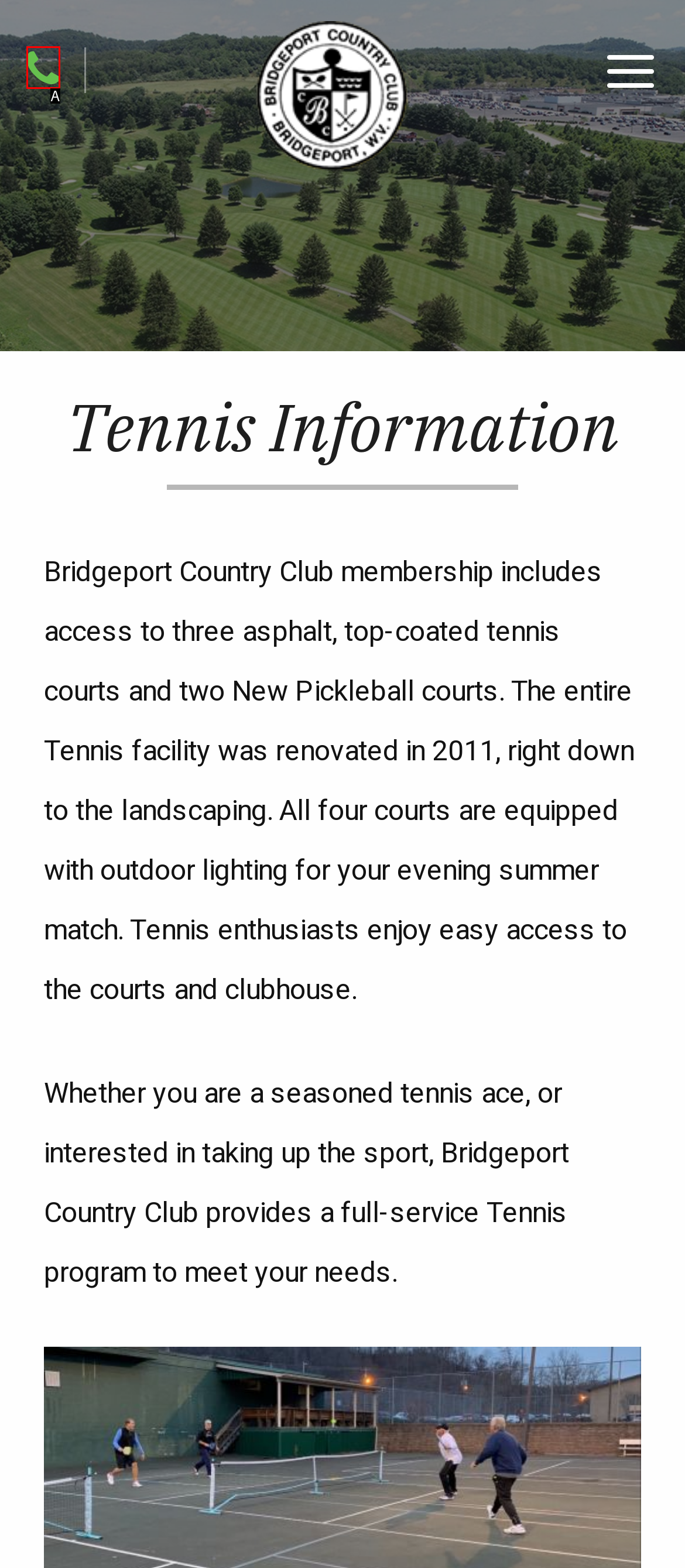Match the HTML element to the given description: Phone
Indicate the option by its letter.

A